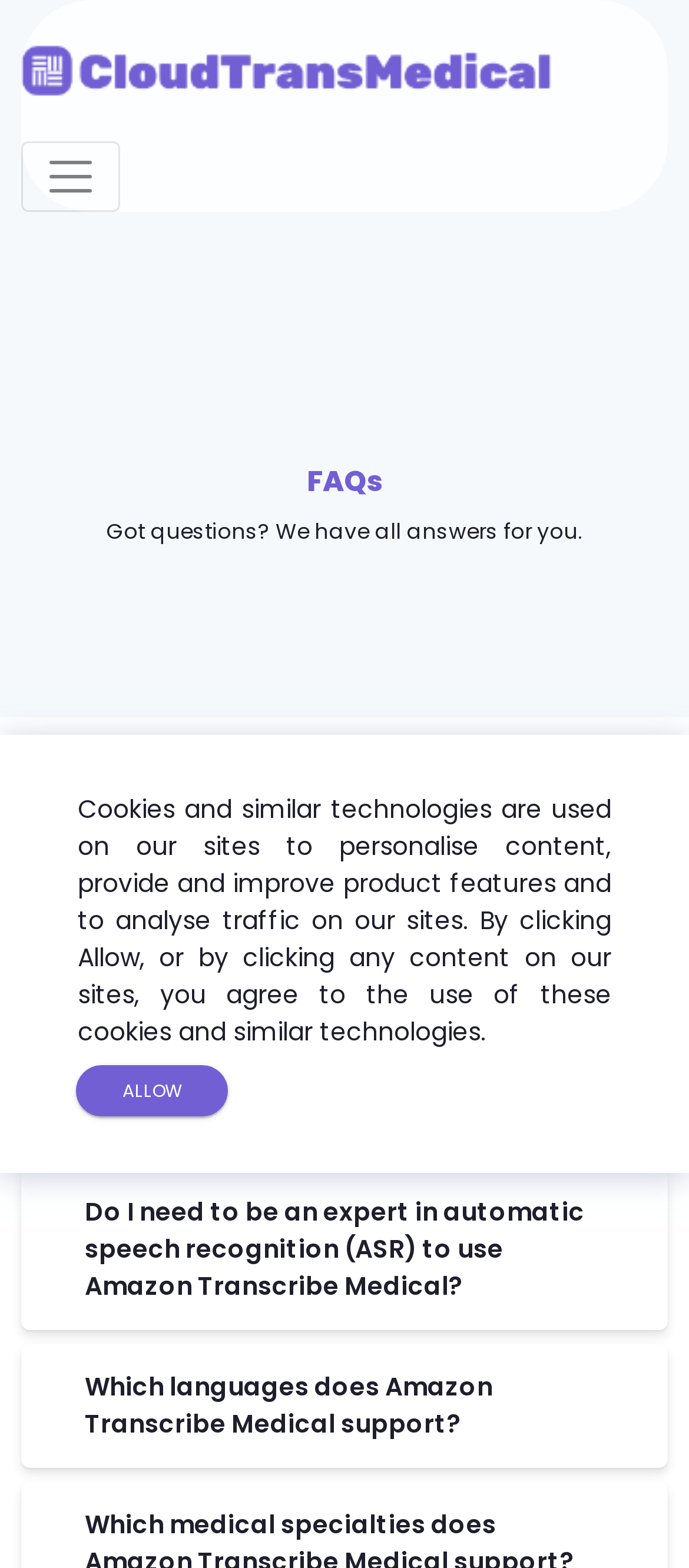How many questions are listed under the General category?
Please use the image to deliver a detailed and complete answer.

I counted the number of heading elements with questions under the 'General' category and found five questions, including 'What is Amazon Transcribe Medical?', 'What can I do with Amazon Transcribe Medical?', and so on.